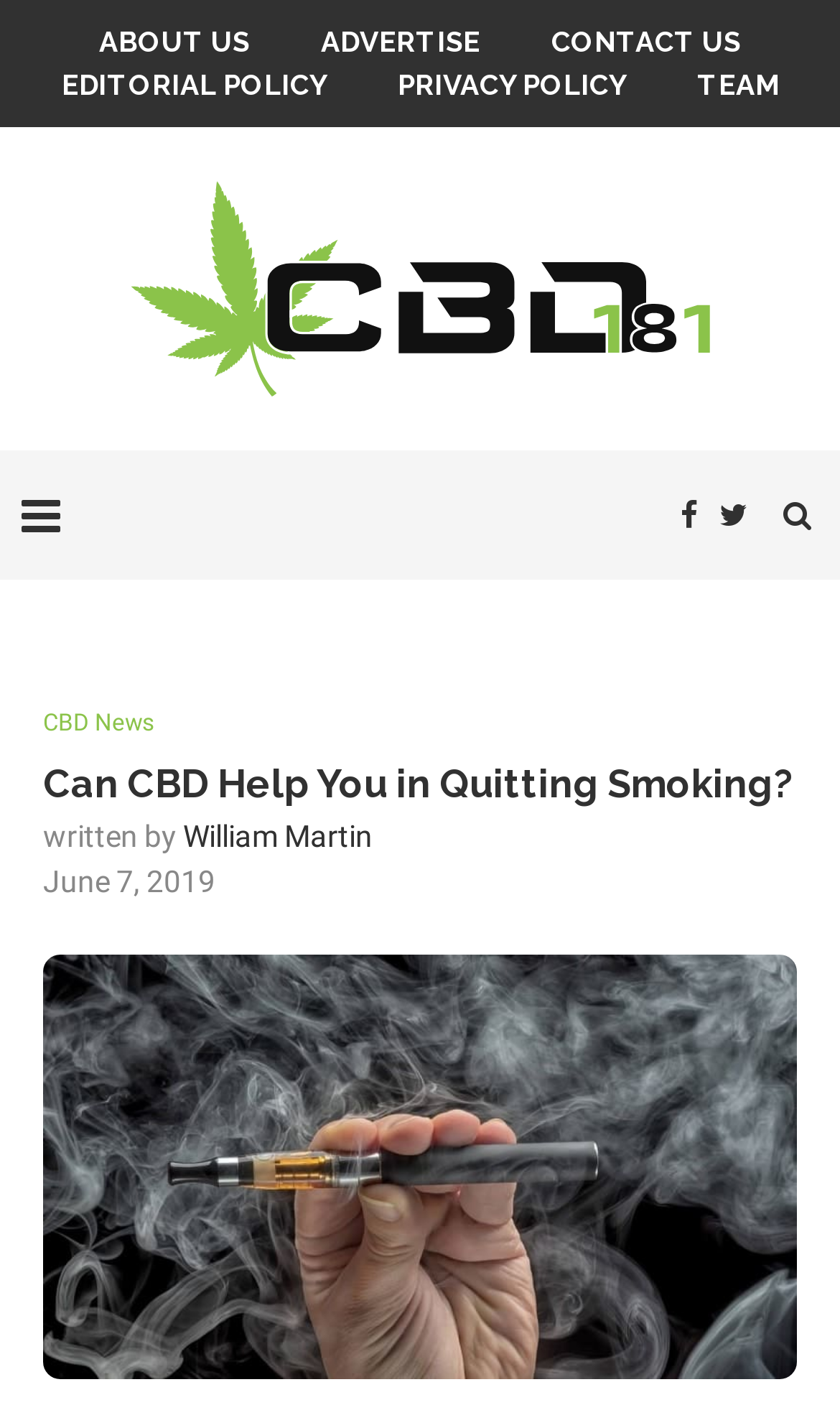How many social media links are there?
Refer to the image and offer an in-depth and detailed answer to the question.

I counted the social media links at the top right corner of the webpage, and there are three links with icons, which are Facebook, Twitter, and Instagram.